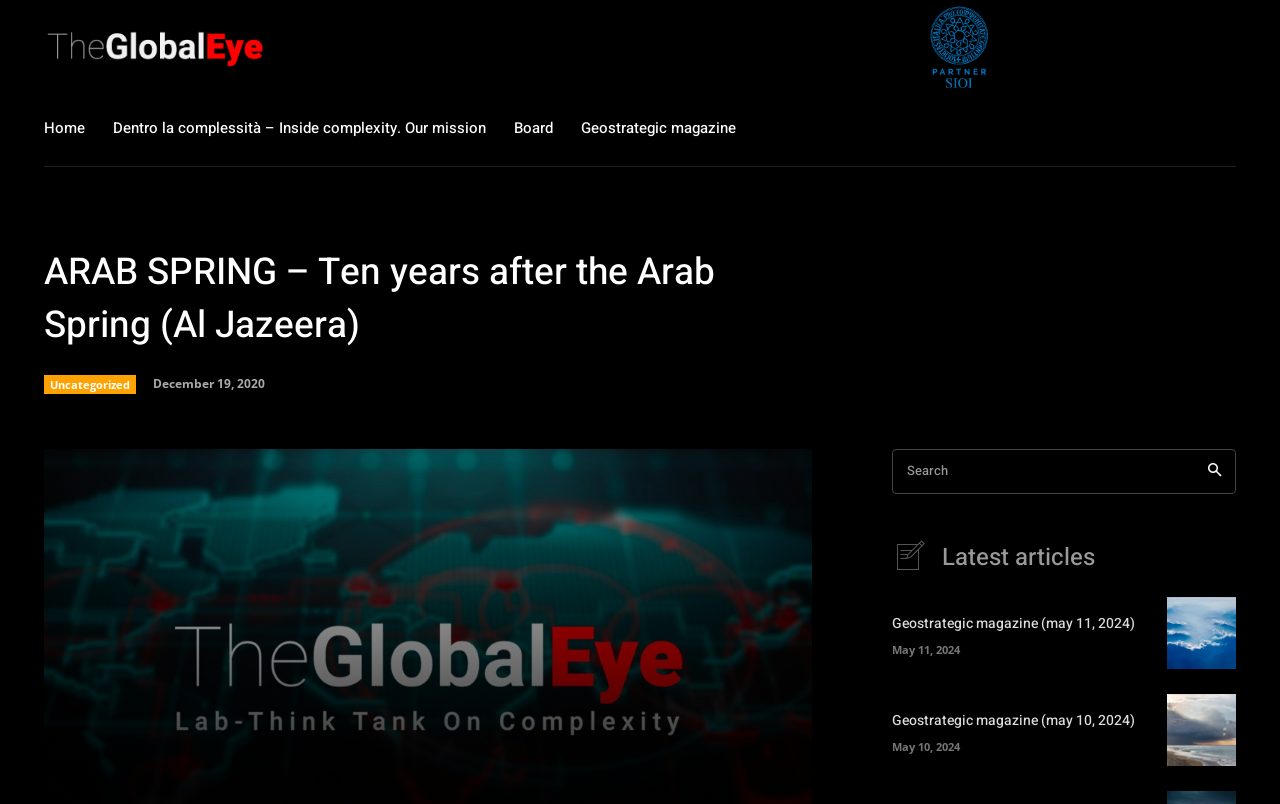Find the bounding box coordinates of the area that needs to be clicked in order to achieve the following instruction: "Download the brochure". The coordinates should be specified as four float numbers between 0 and 1, i.e., [left, top, right, bottom].

None